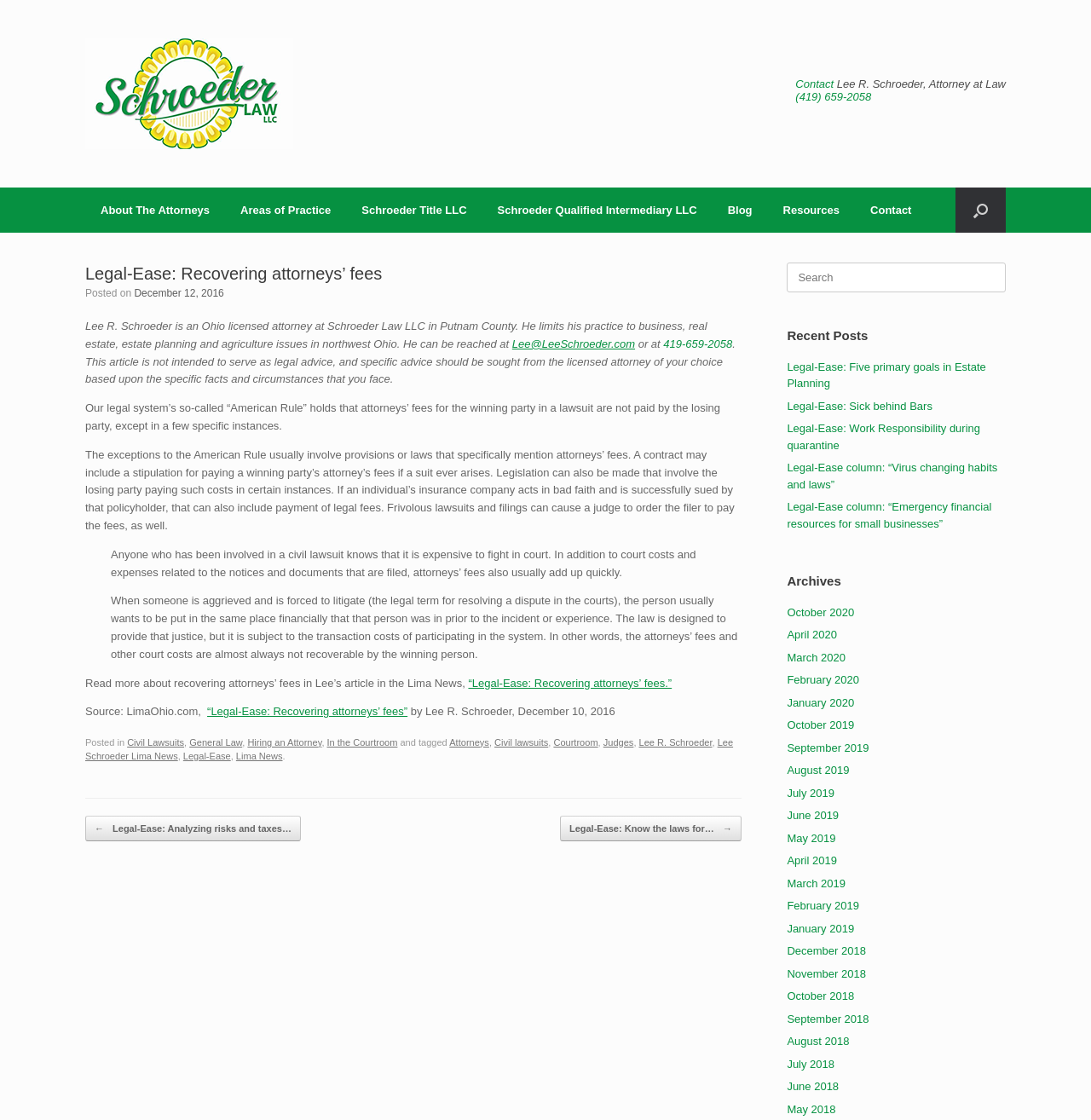What is the phone number of the attorney? Please answer the question using a single word or phrase based on the image.

(419) 659-2058